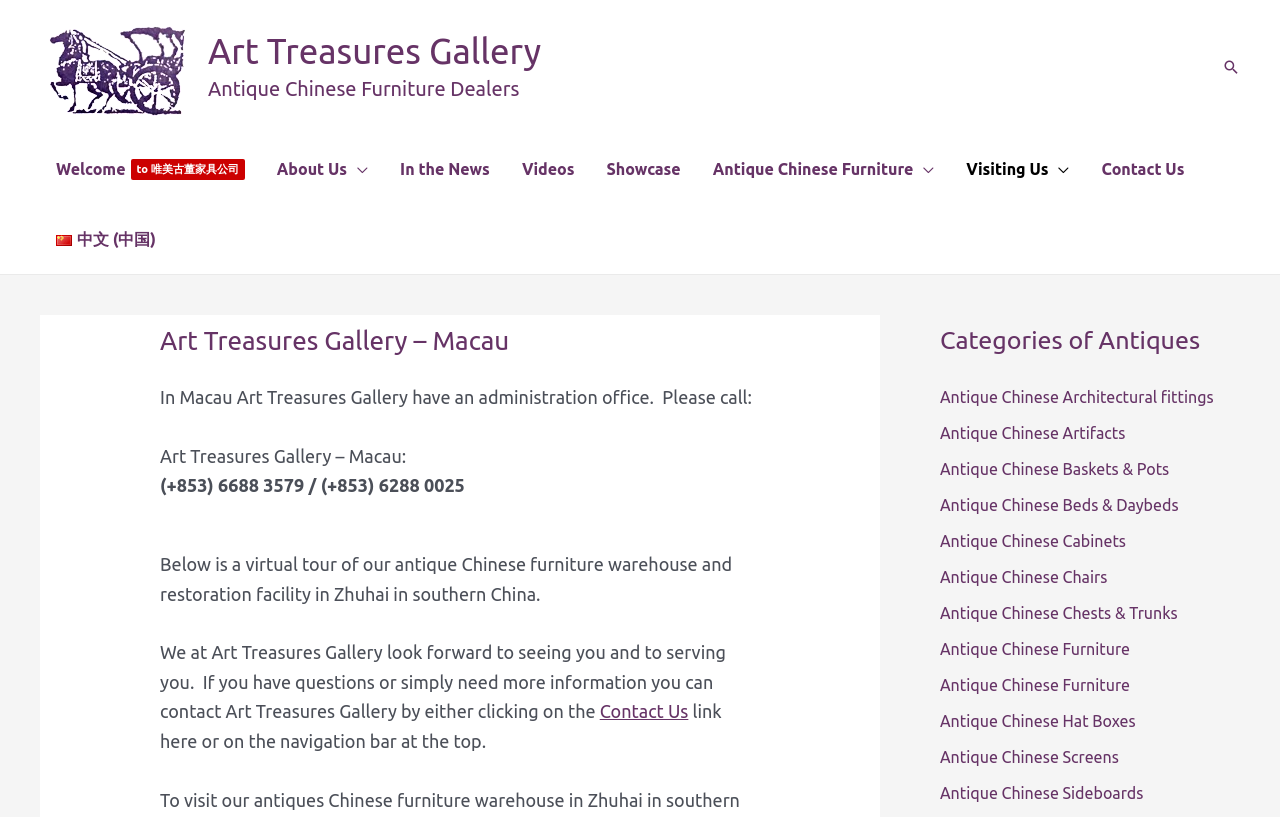What is the phone number of the gallery?
Refer to the image and give a detailed answer to the query.

I found the answer by reading the text in the middle of the webpage, which provides contact information for the gallery.